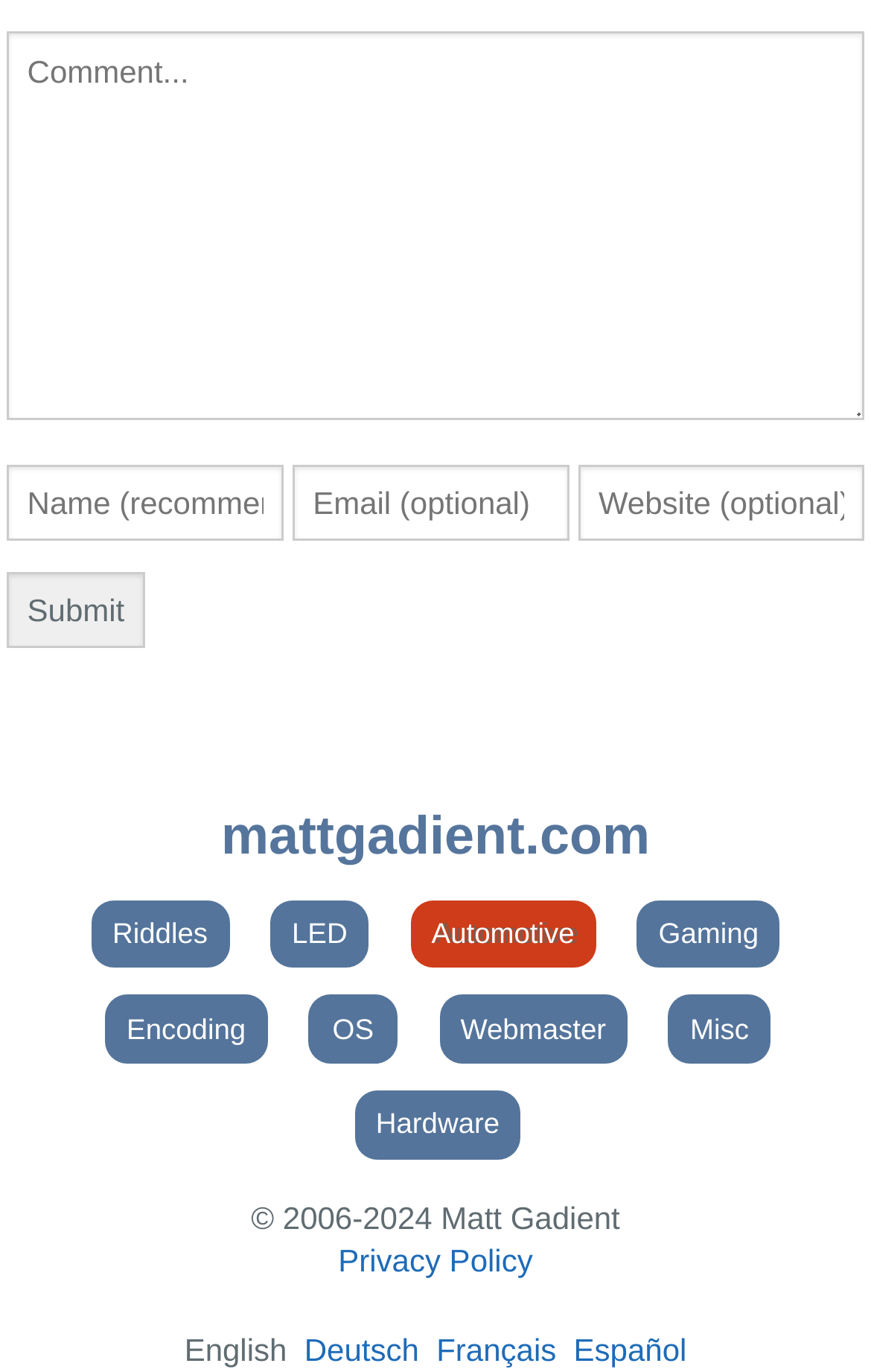Determine the bounding box coordinates for the clickable element required to fulfill the instruction: "Go to the website's homepage". Provide the coordinates as four float numbers between 0 and 1, i.e., [left, top, right, bottom].

[0.254, 0.588, 0.746, 0.632]